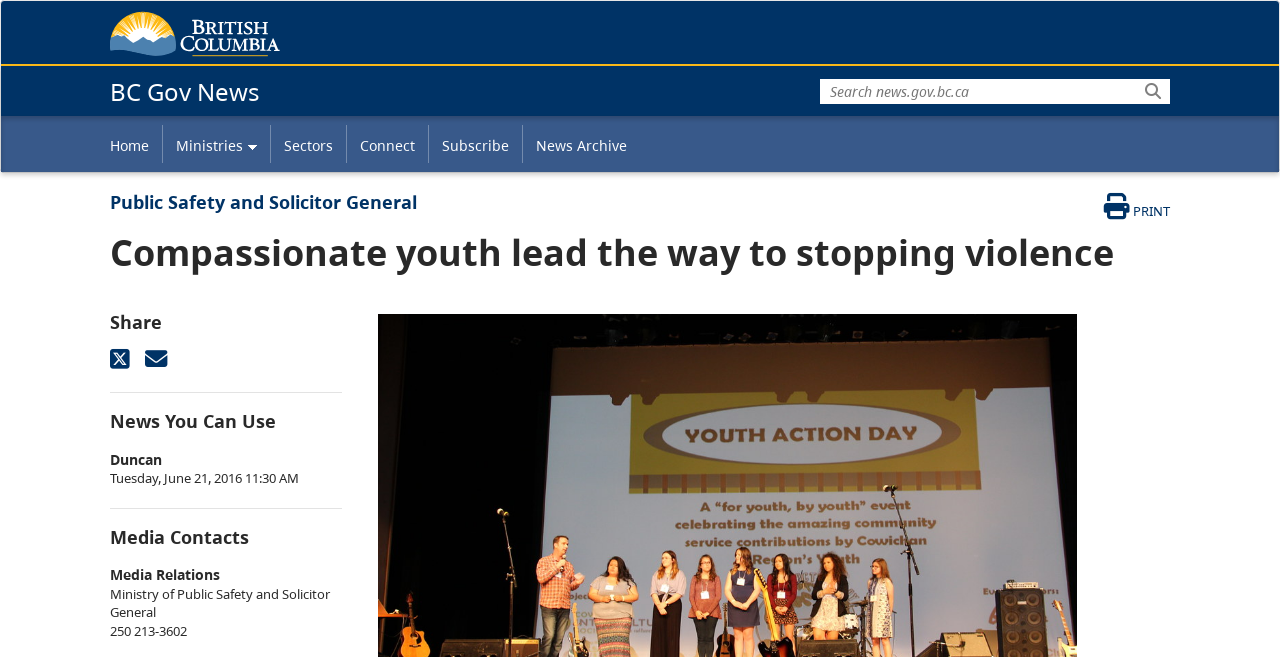Please determine the bounding box coordinates of the element to click in order to execute the following instruction: "View News Archive". The coordinates should be four float numbers between 0 and 1, specified as [left, top, right, bottom].

[0.408, 0.177, 0.5, 0.262]